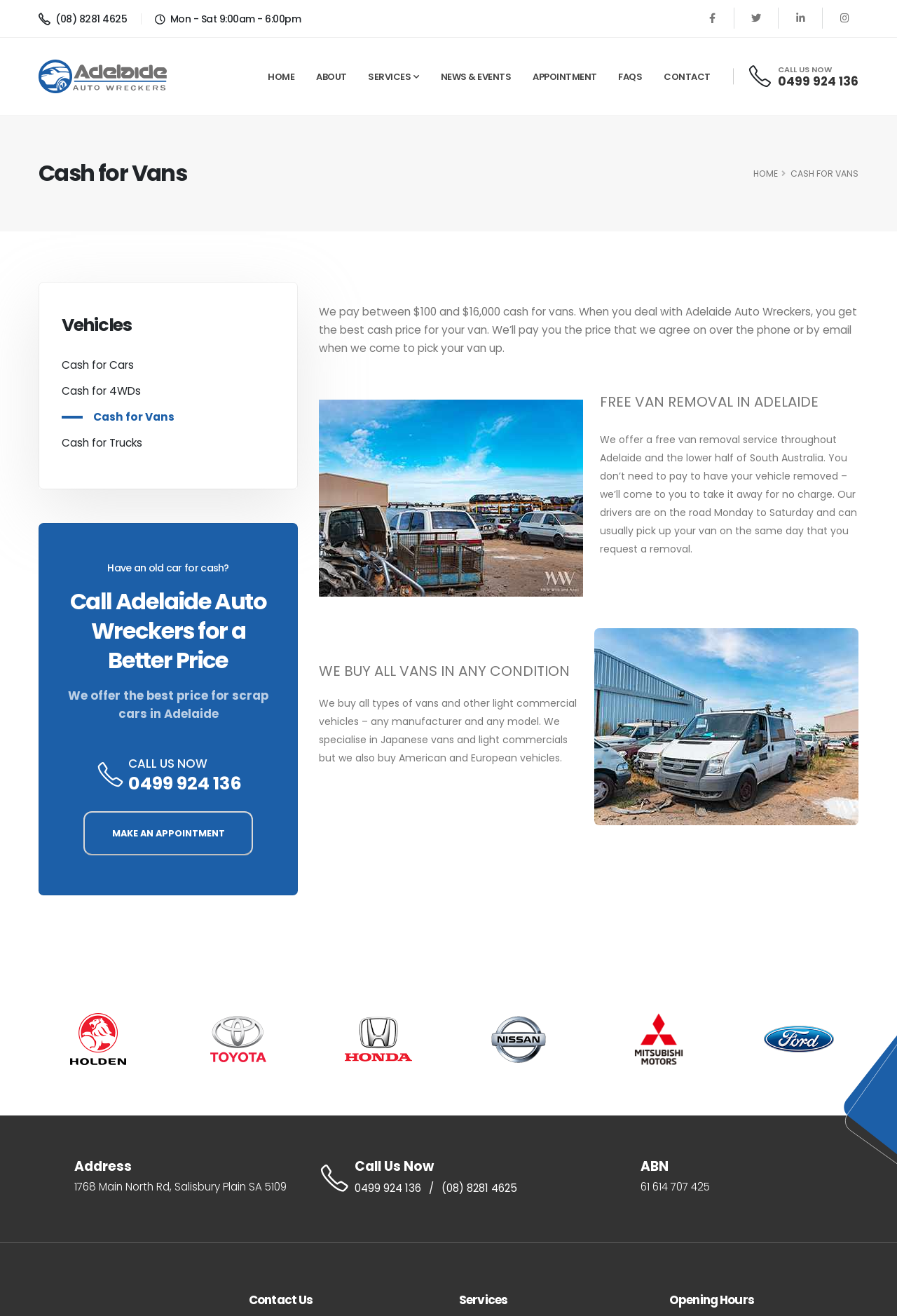Identify the bounding box for the UI element specified in this description: "Contact". The coordinates must be four float numbers between 0 and 1, formatted as [left, top, right, bottom].

[0.729, 0.029, 0.803, 0.088]